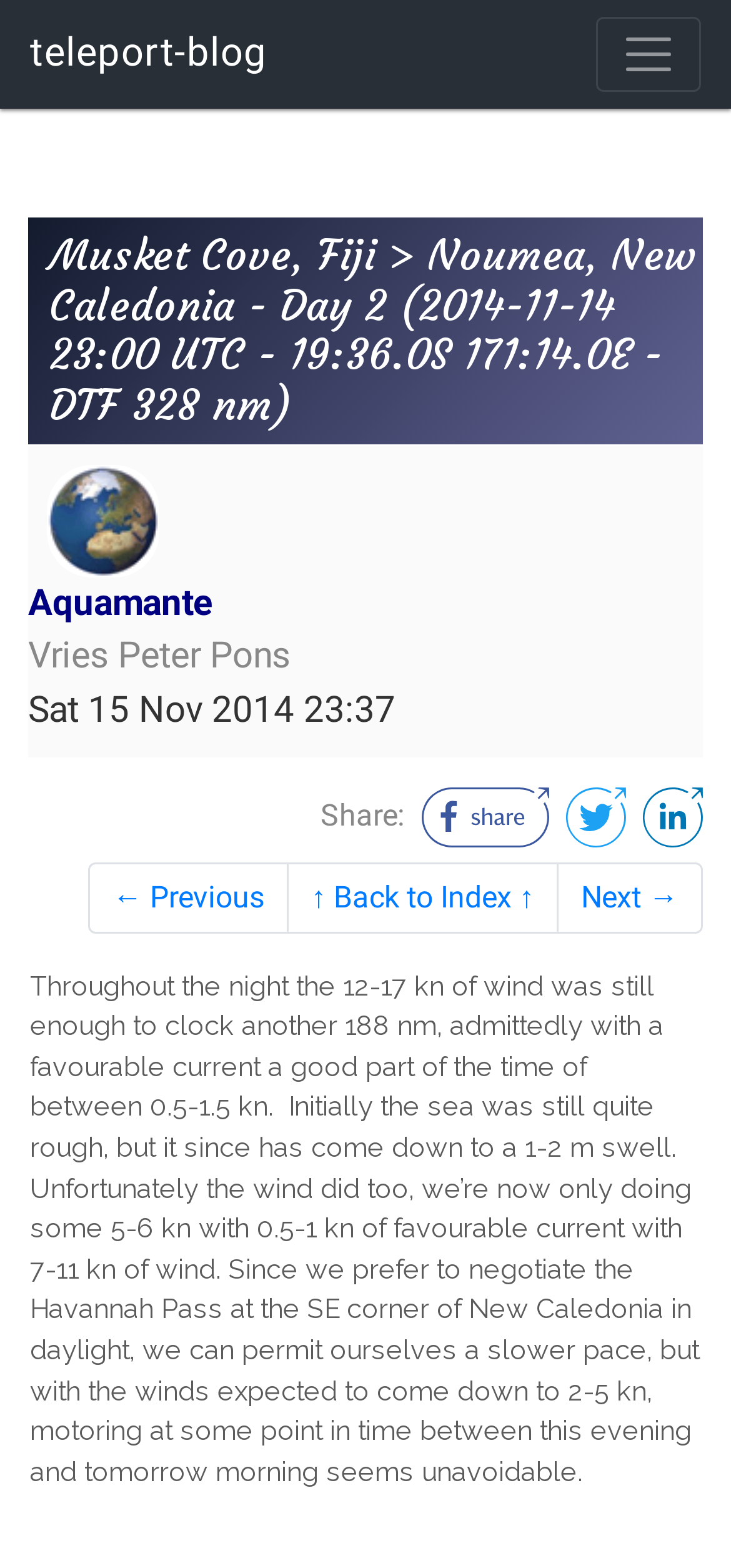Please predict the bounding box coordinates (top-left x, top-left y, bottom-right x, bottom-right y) for the UI element in the screenshot that fits the description: parent_node: Share:

[0.577, 0.508, 0.762, 0.531]